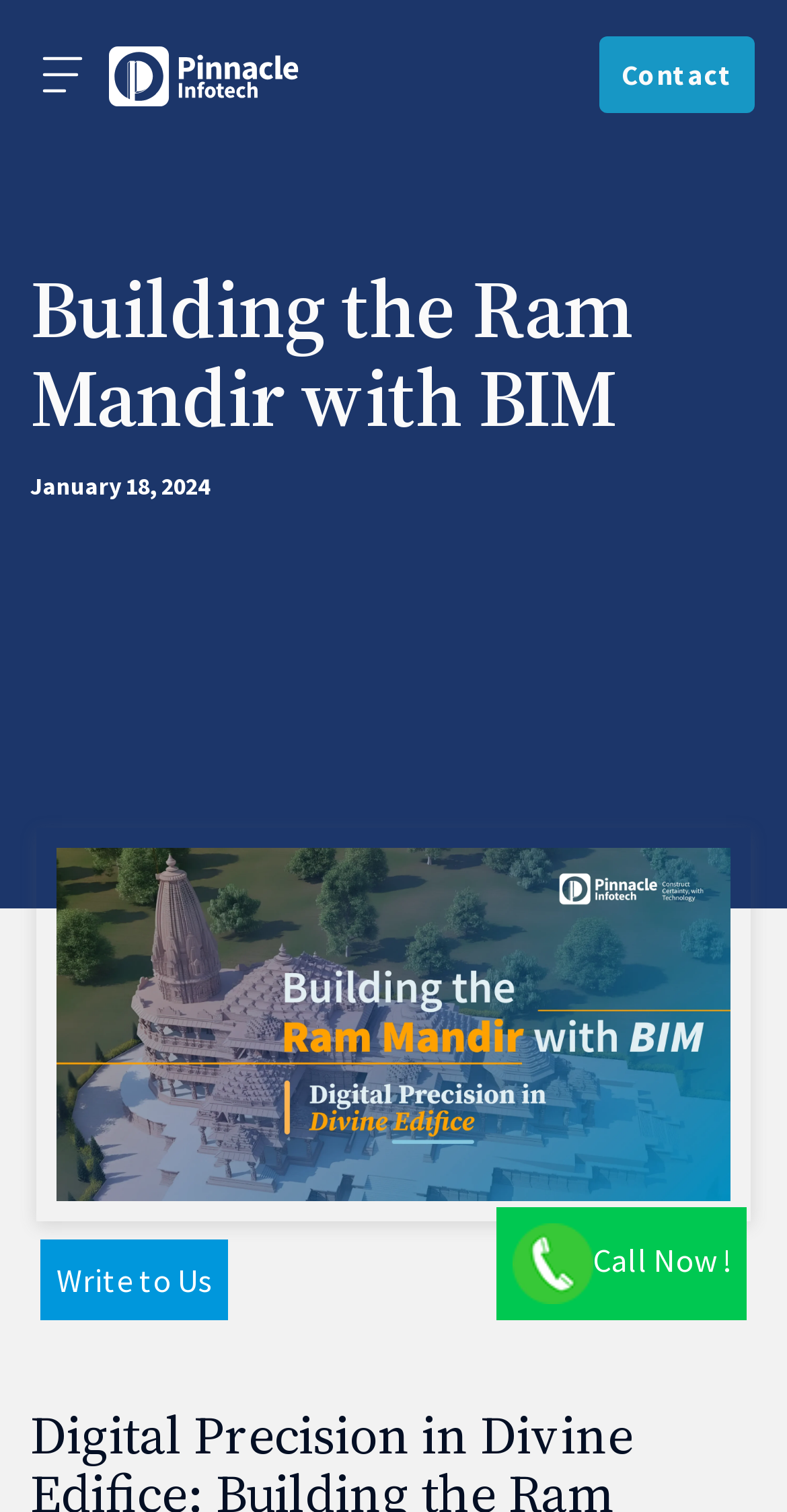Please provide a one-word or short phrase answer to the question:
What is the call to action on the image?

Call Now!